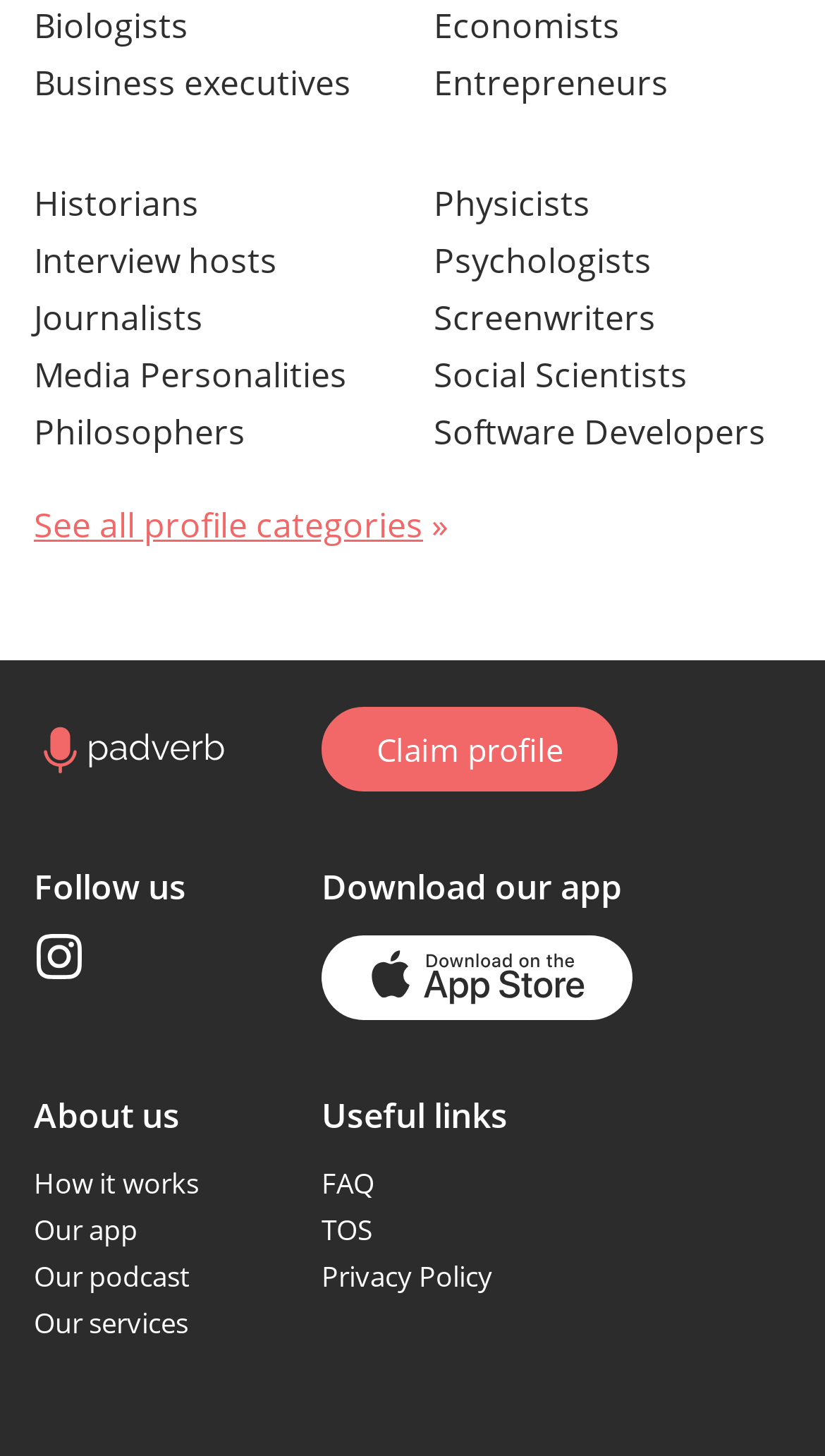Please find the bounding box coordinates of the element that needs to be clicked to perform the following instruction: "Follow on Instagram". The bounding box coordinates should be four float numbers between 0 and 1, represented as [left, top, right, bottom].

[0.041, 0.64, 0.103, 0.674]